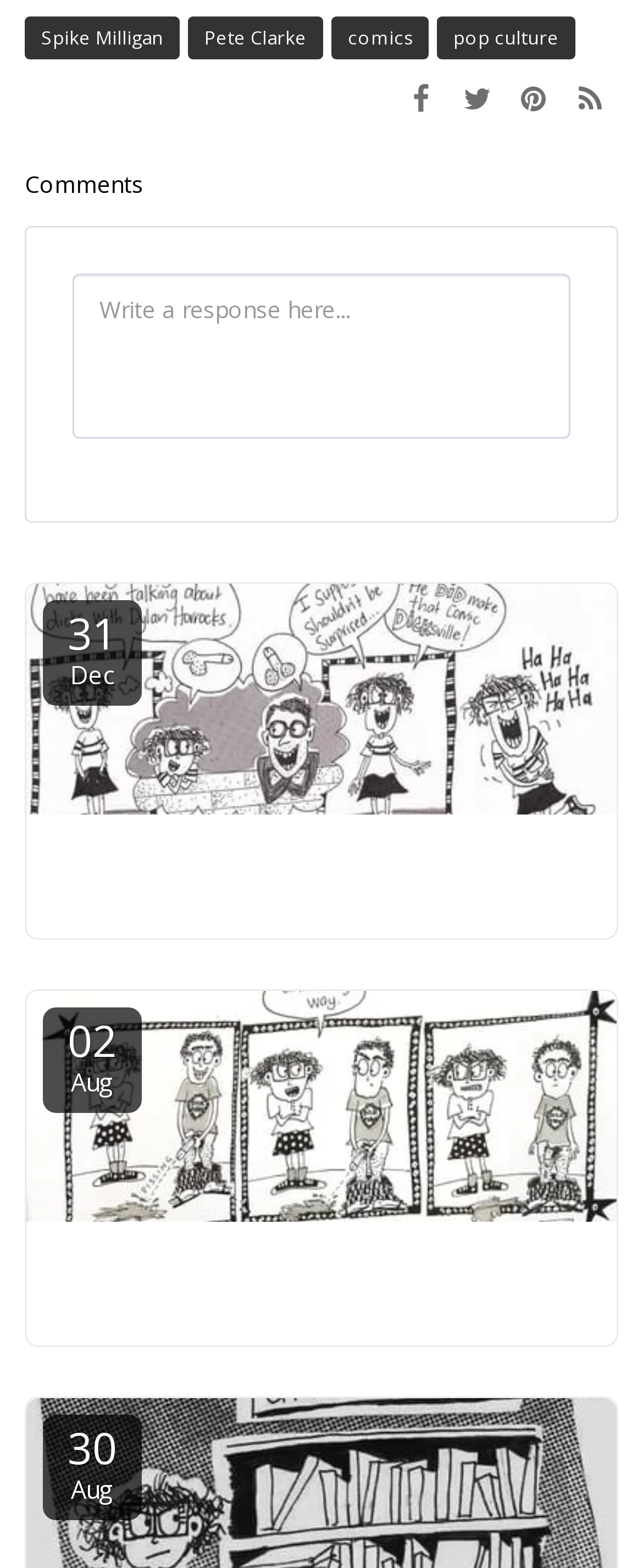What is the text next to the textbox? From the image, respond with a single word or brief phrase.

Comments